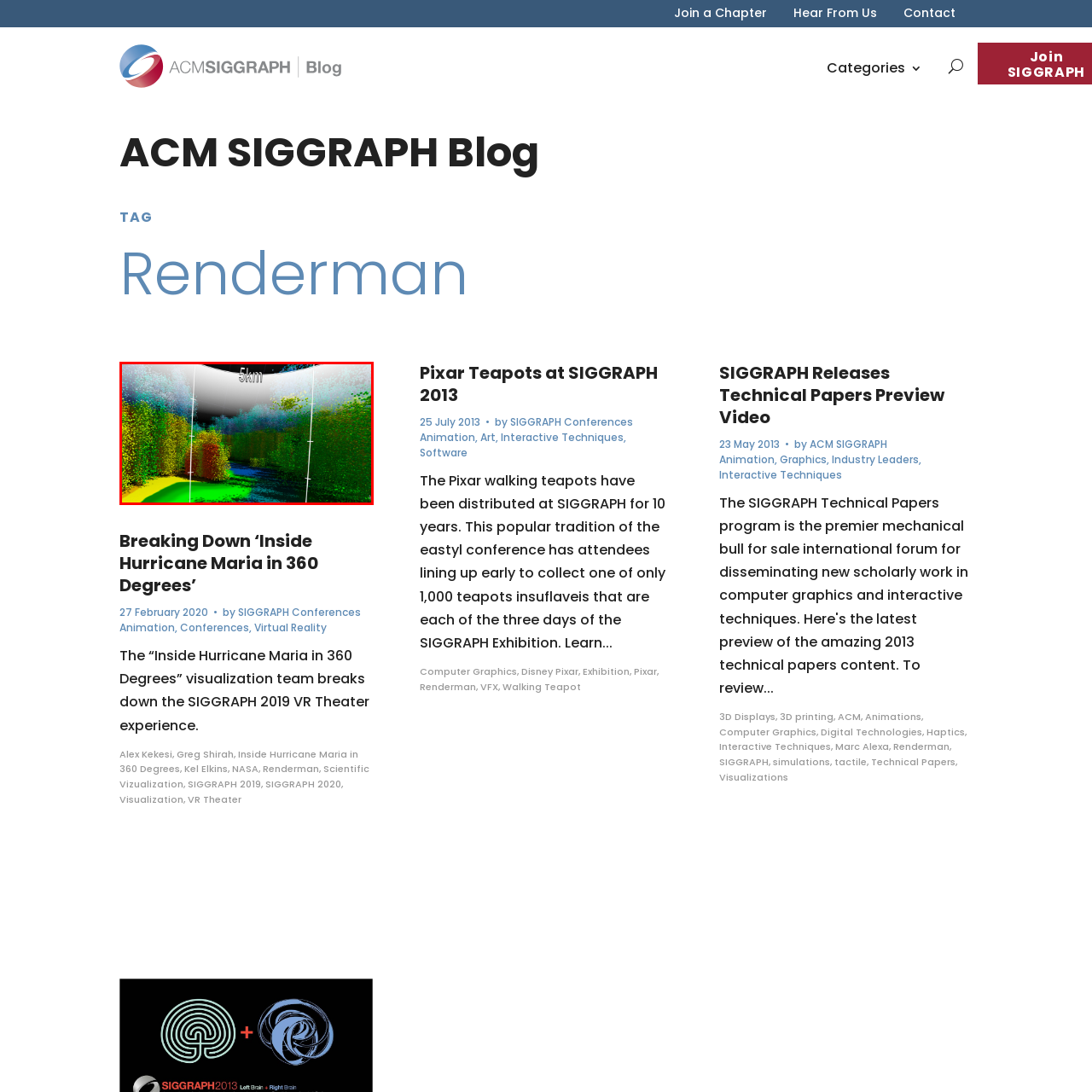Observe the image enclosed by the red border and respond to the subsequent question with a one-word or short phrase:
What is the scale of depth or distance indicated in the visualization?

5km